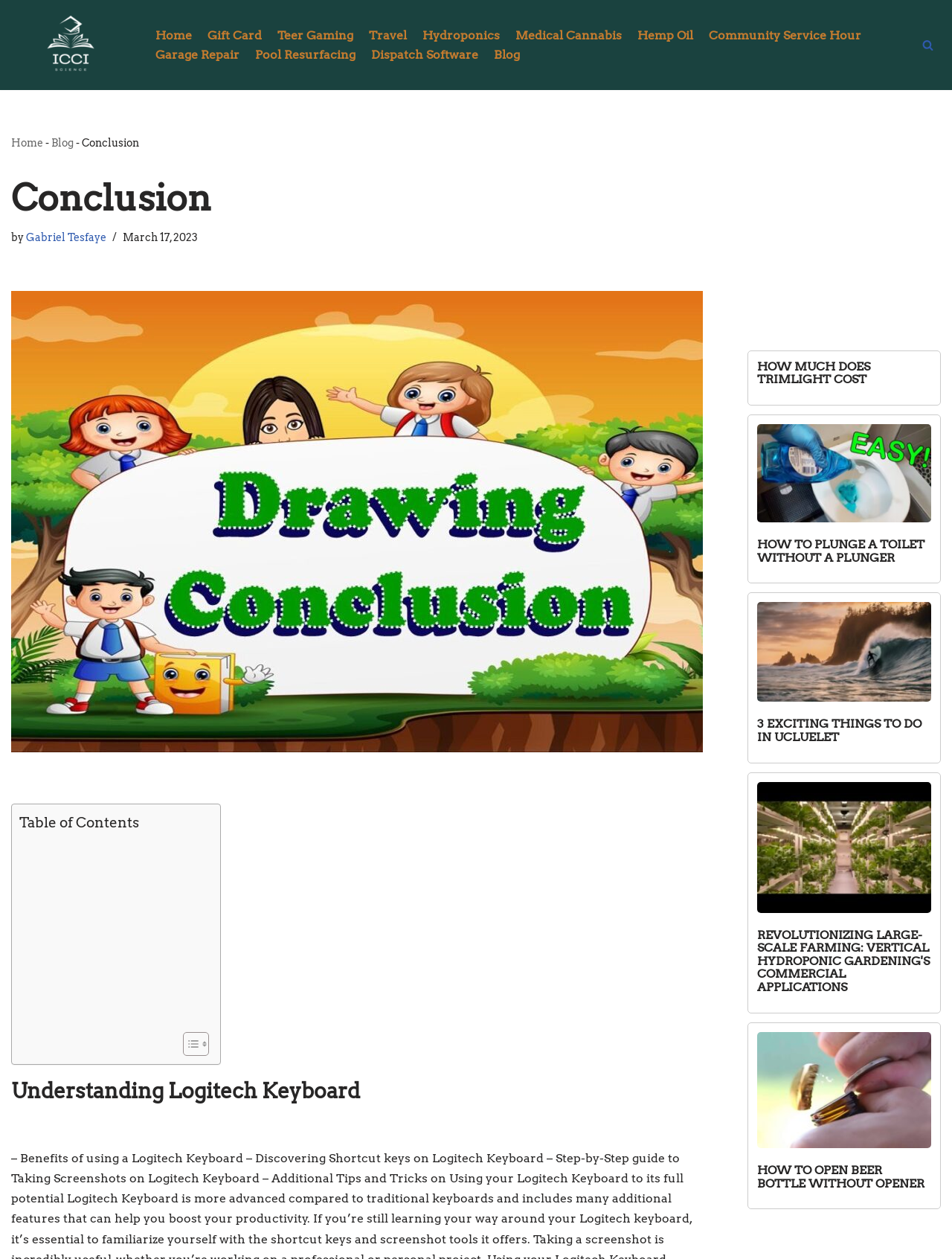What is the title of the first section of the blog post?
Using the information from the image, provide a comprehensive answer to the question.

The title of the first section of the blog post can be found by looking at the heading element with the description 'Understanding Logitech Keyboard', which is located below the breadcrumbs navigation.